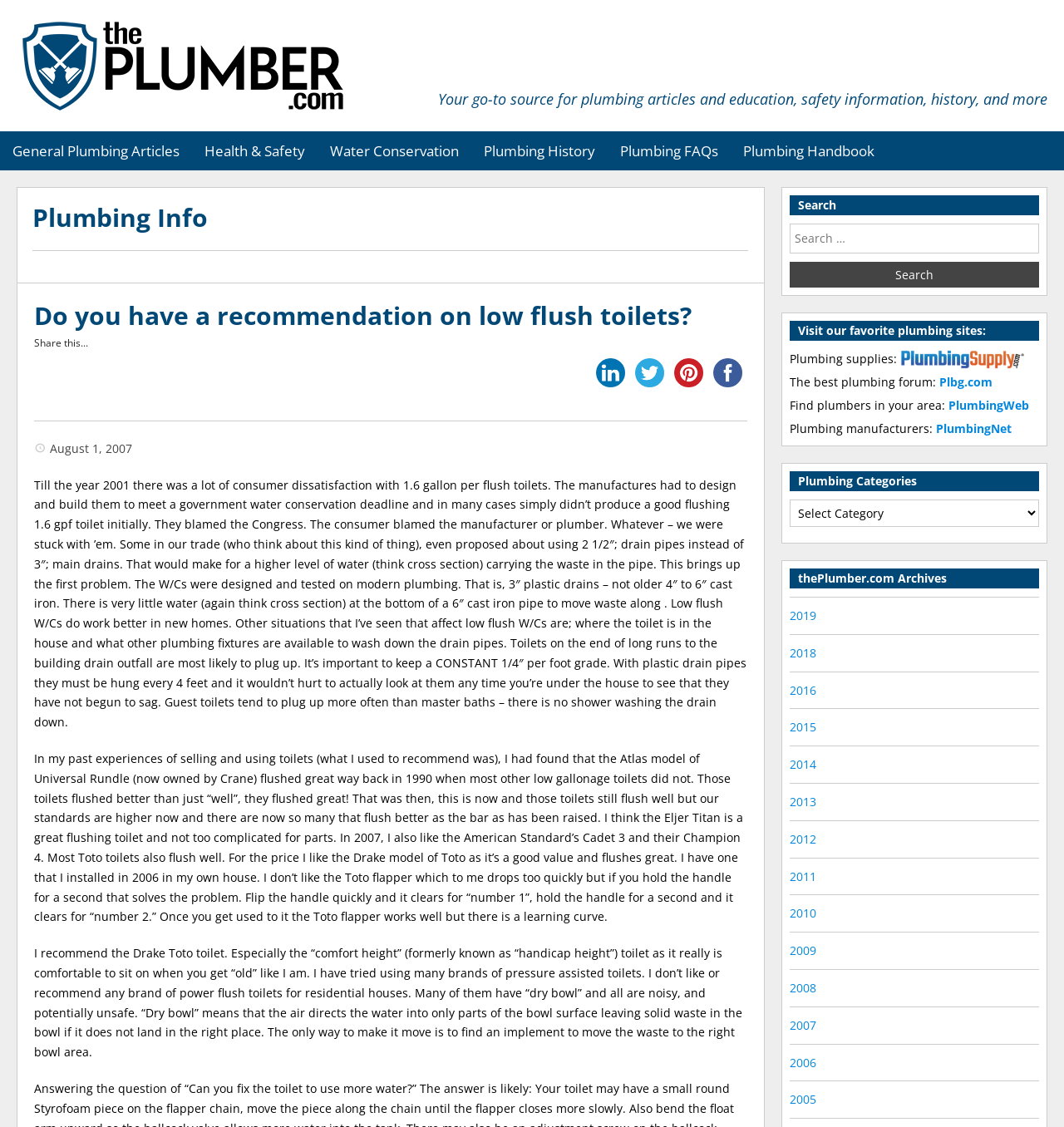What is the author's opinion on power flush toilets?
Examine the image and provide an in-depth answer to the question.

The author explicitly states that they do not like or recommend power flush toilets for residential houses, citing issues with noise and safety.